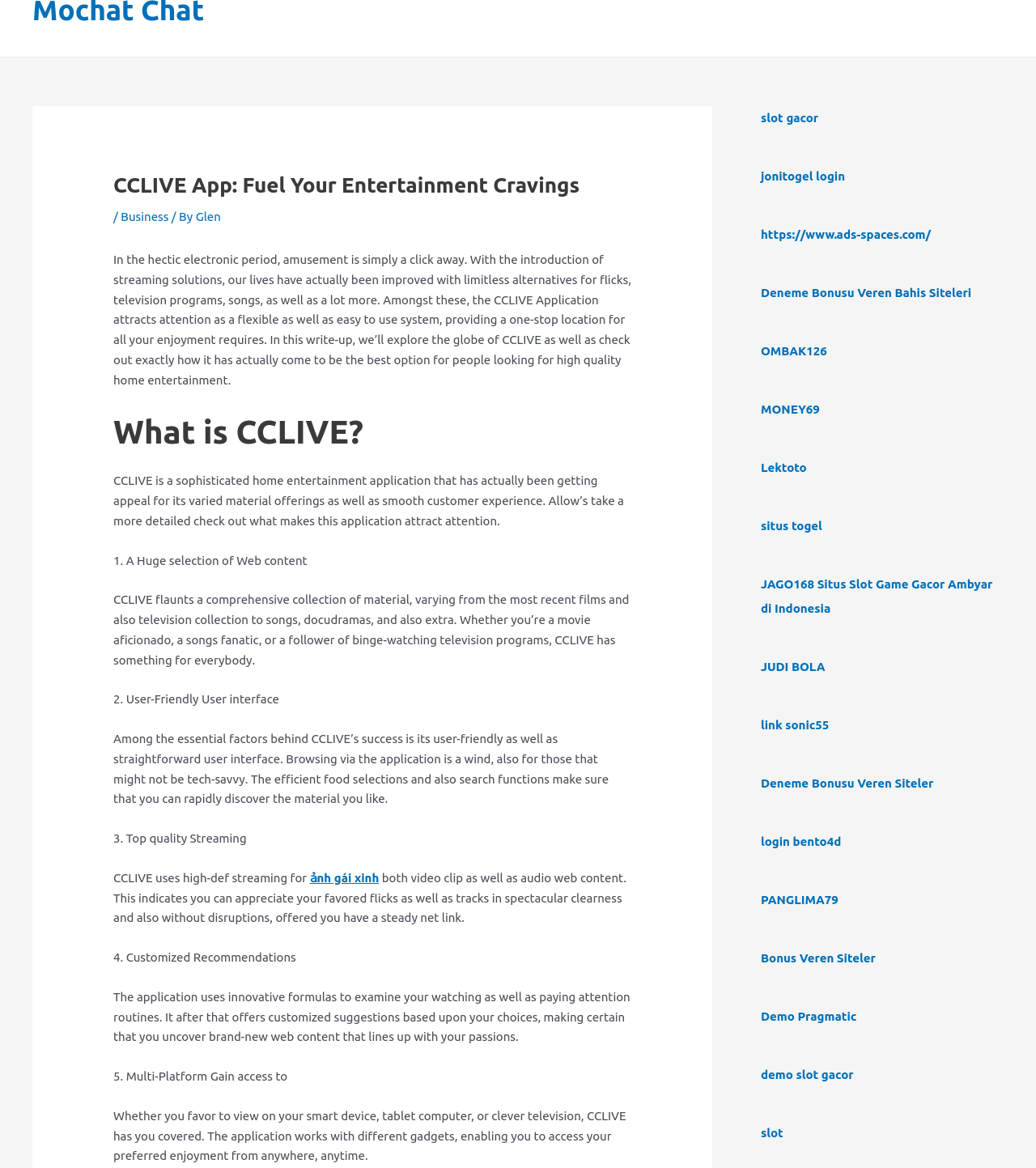How many devices can CCLIVE be accessed from?
Please ensure your answer to the question is detailed and covers all necessary aspects.

The webpage mentions that CCLIVE is compatible with different devices, including smartphones, tablets, and smart TVs, allowing users to access their favorite entertainment from anywhere, anytime.